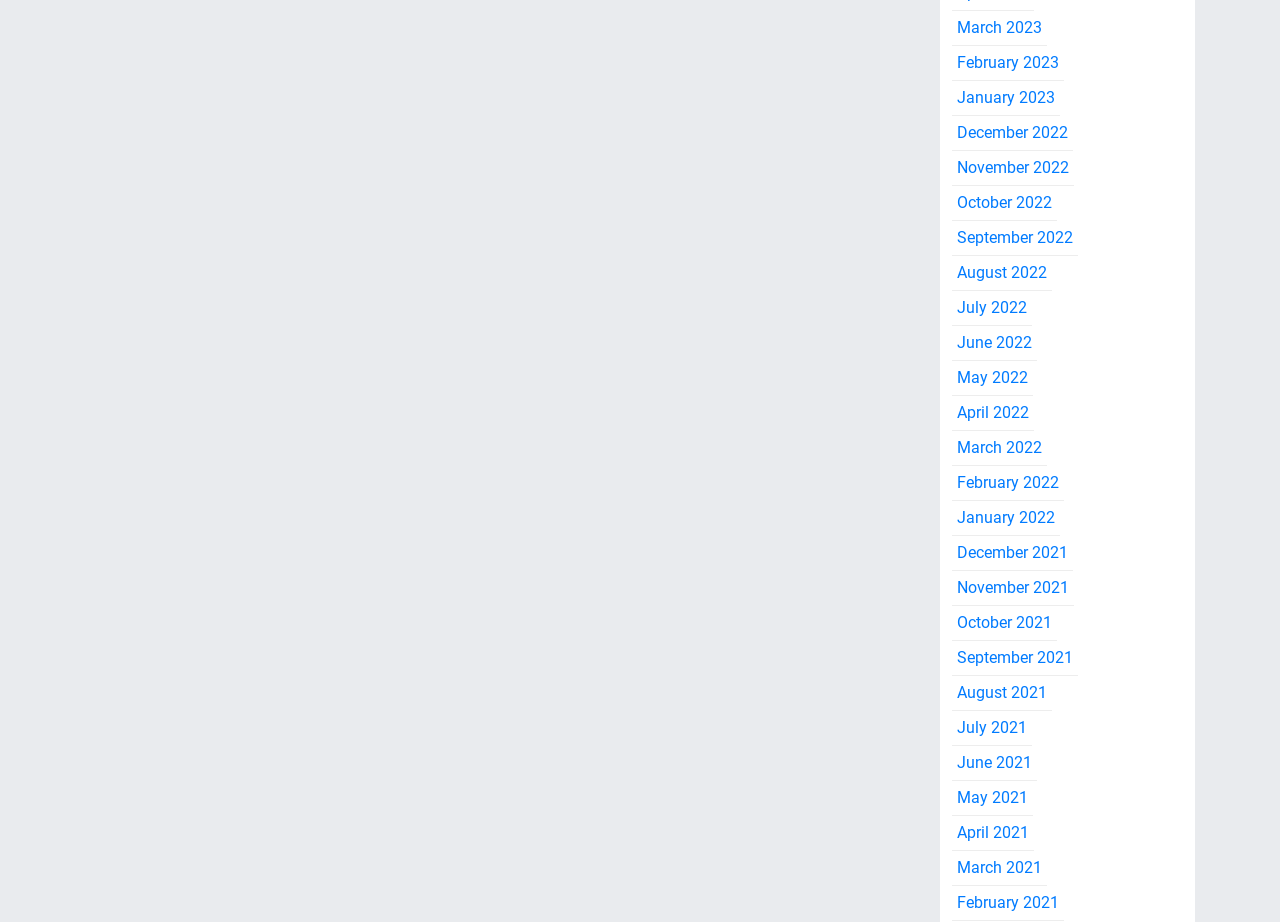Find the bounding box coordinates for the area that must be clicked to perform this action: "go to February 2022".

[0.744, 0.505, 0.831, 0.543]